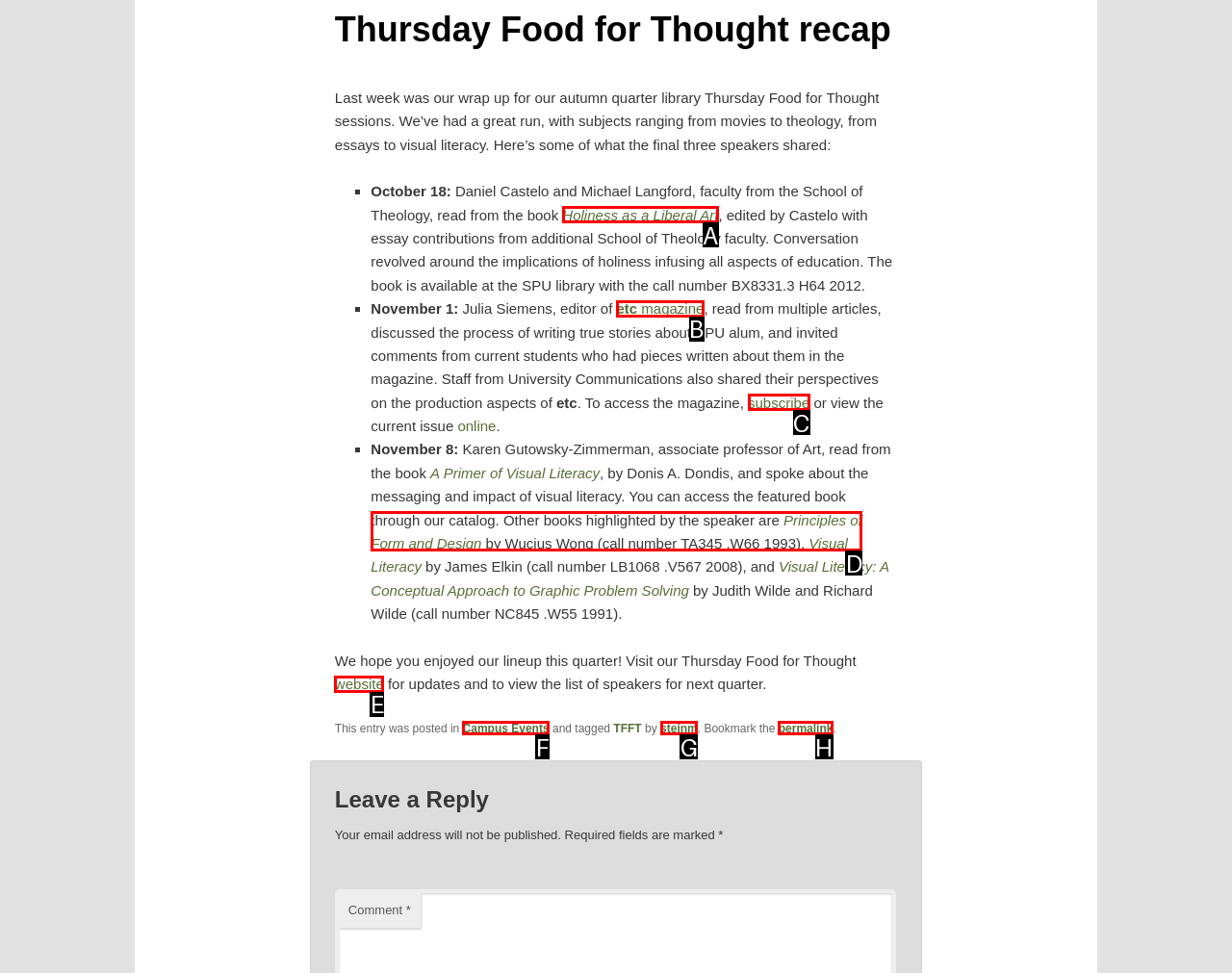Select the appropriate option that fits: Principles of Form and Design
Reply with the letter of the correct choice.

D